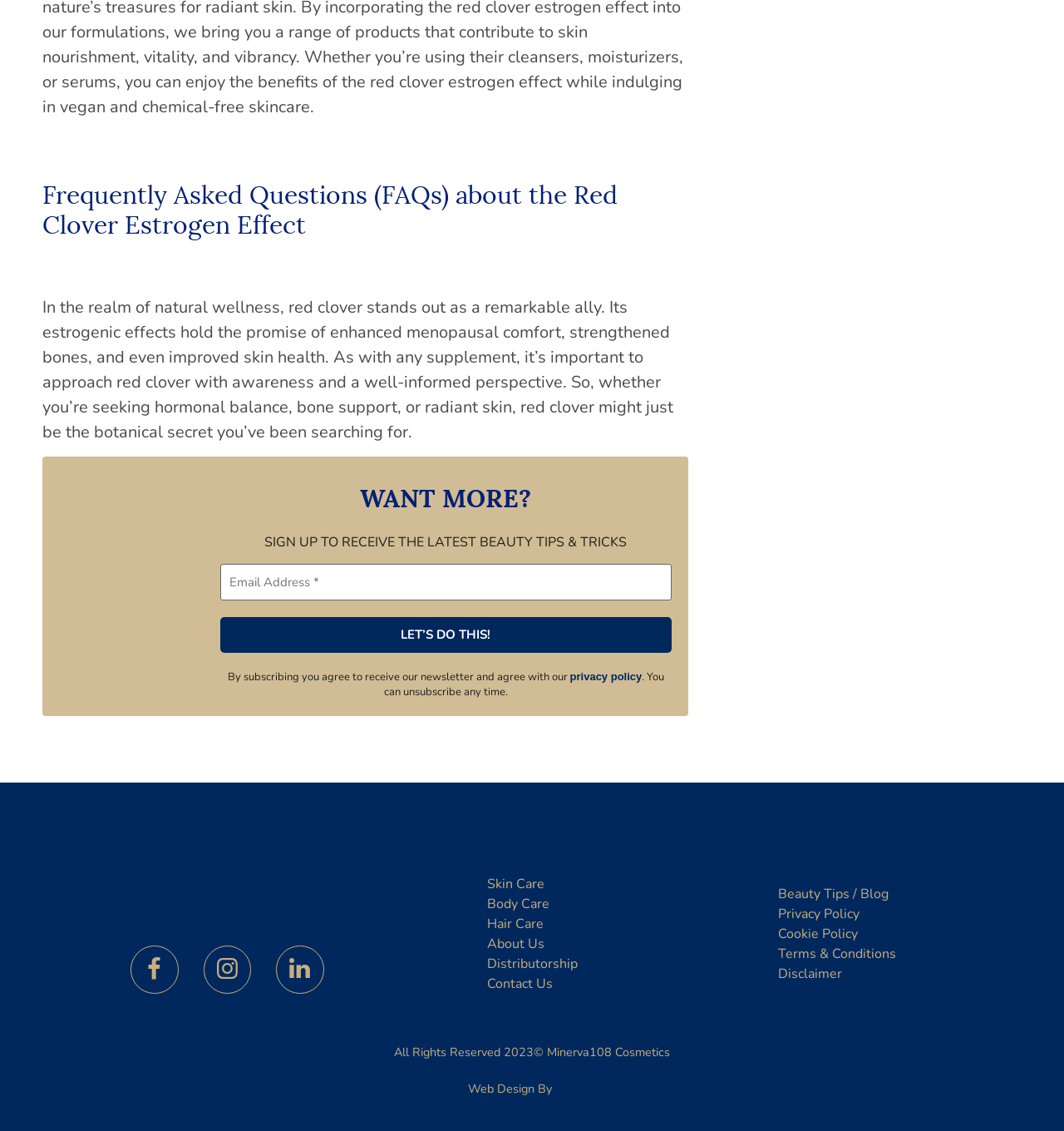What is the topic of the FAQs?
From the image, respond using a single word or phrase.

Red Clover Estrogen Effect